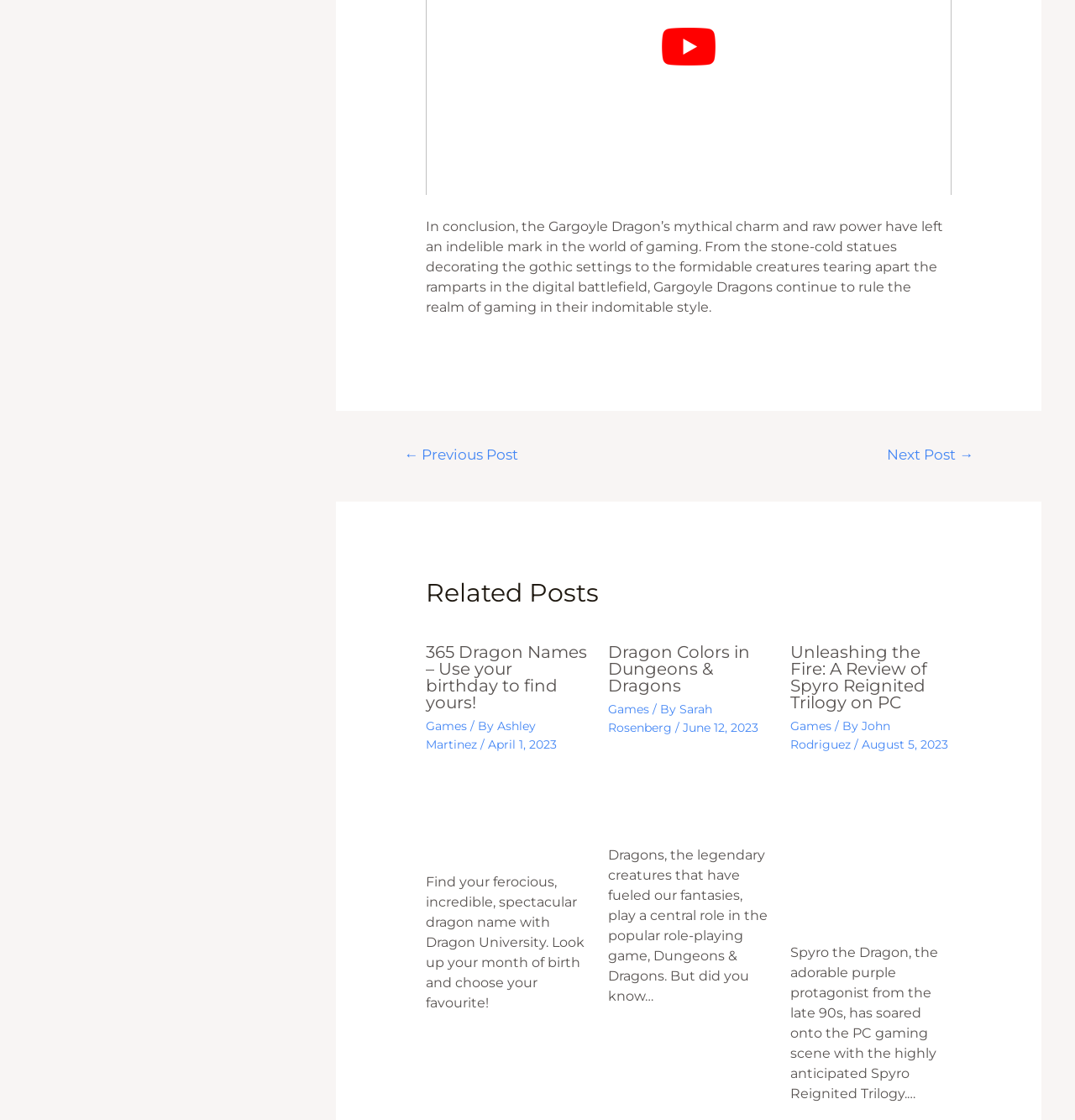Answer the question below with a single word or a brief phrase: 
What is the date of the article 'Dragon Colors in Dungeons & Dragons'?

June 12, 2023